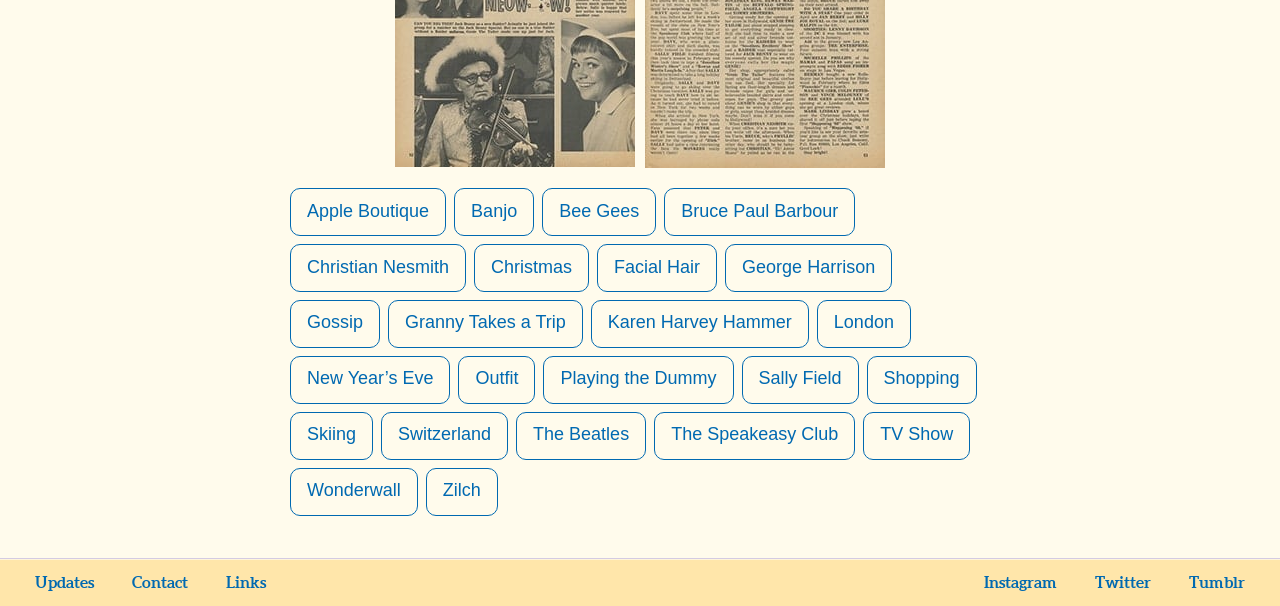What is the last link on the webpage?
Provide a one-word or short-phrase answer based on the image.

Tumblr